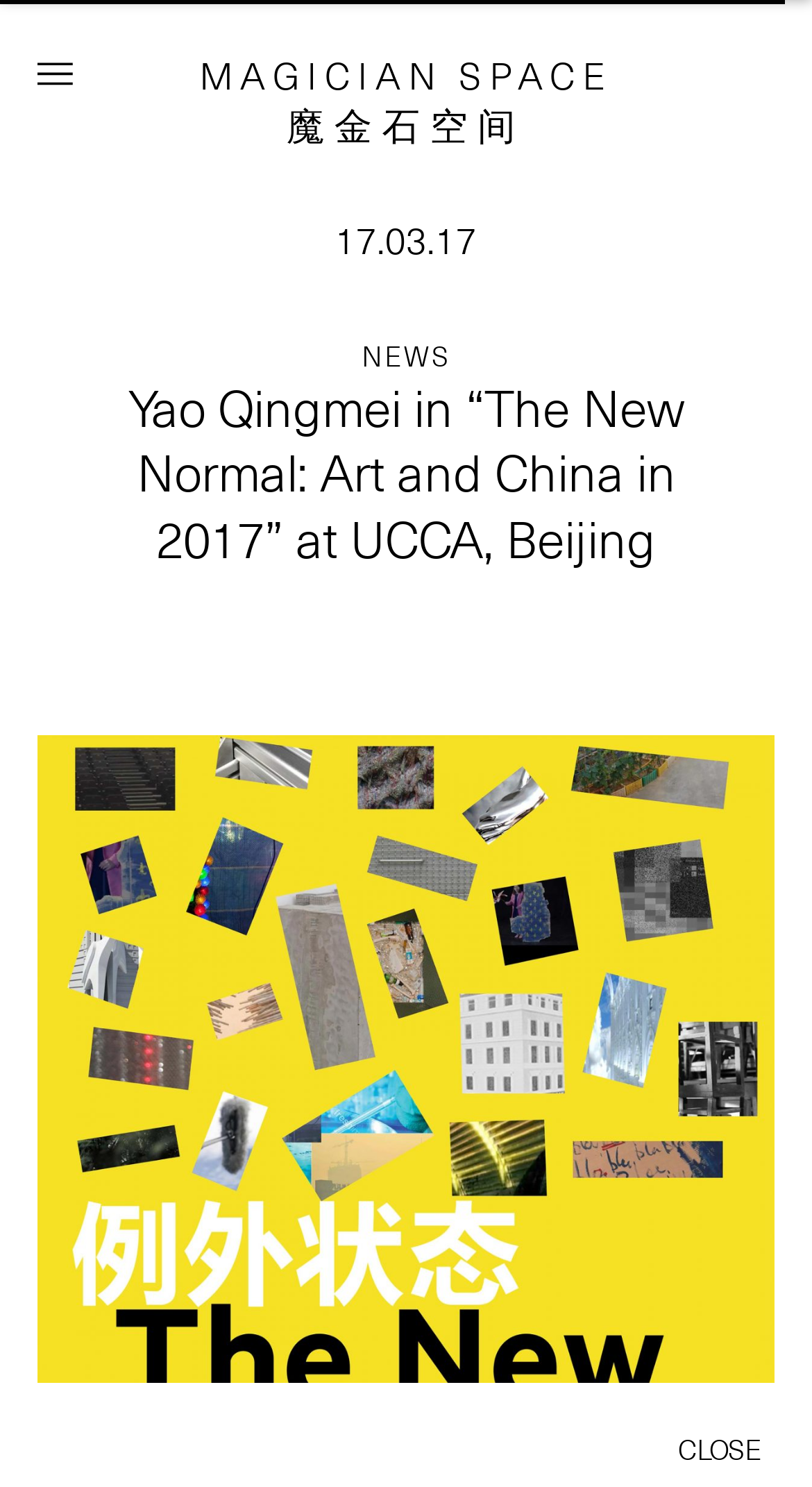Identify the bounding box for the described UI element. Provide the coordinates in (top-left x, top-left y, bottom-right x, bottom-right y) format with values ranging from 0 to 1: MAGICIAN SPACE

[0.245, 0.031, 0.755, 0.069]